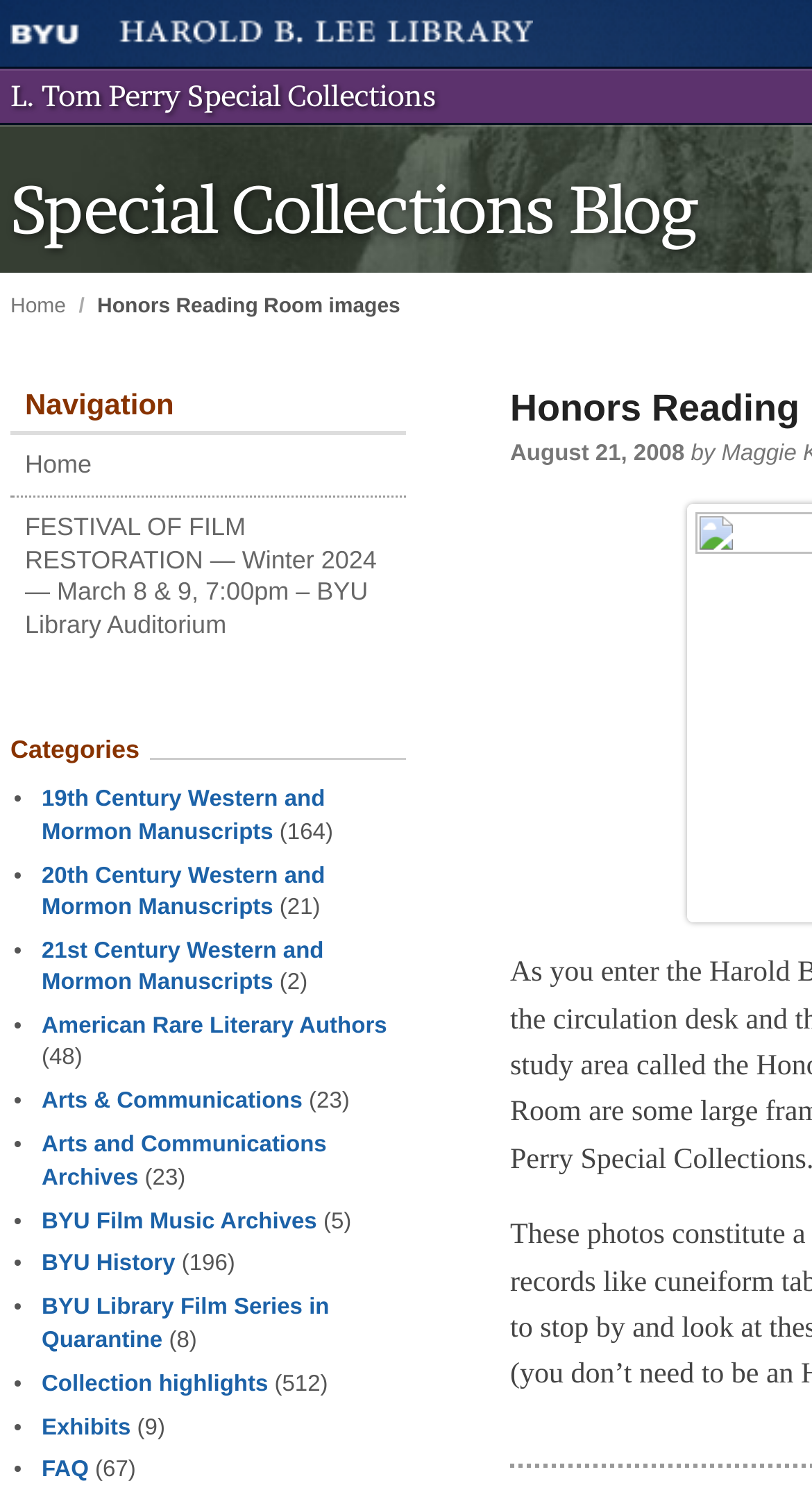Please give a succinct answer to the question in one word or phrase:
What is the category with the most items?

BYU History